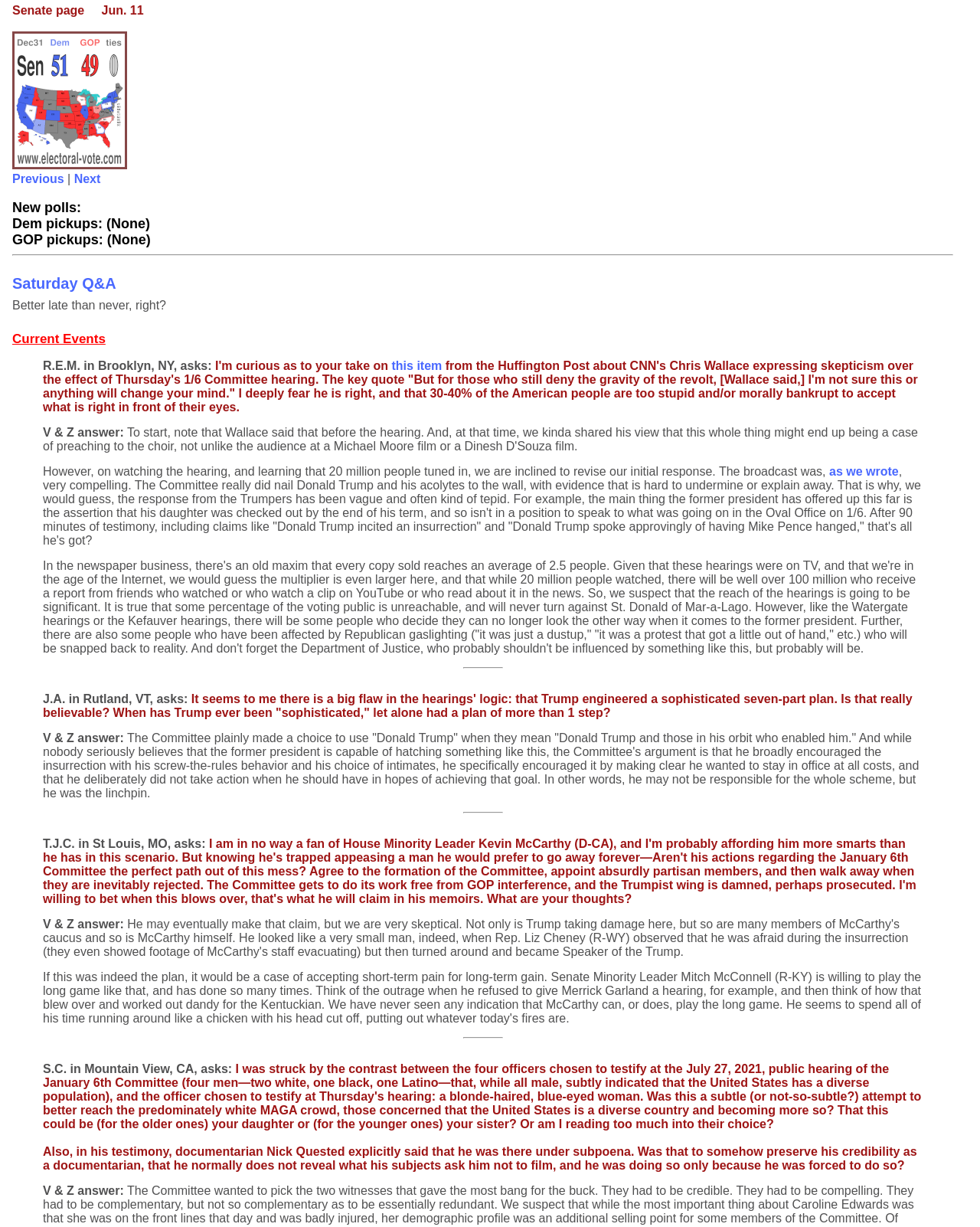Given the content of the image, can you provide a detailed answer to the question?
What is the topic of the 'Saturday Q&A' section?

I determined the topic of the 'Saturday Q&A' section by reading the text content of the heading element 'Saturday Q&A' and the subsequent StaticText elements. The text discusses political events and opinions, leading me to conclude that the topic is politics and current events.